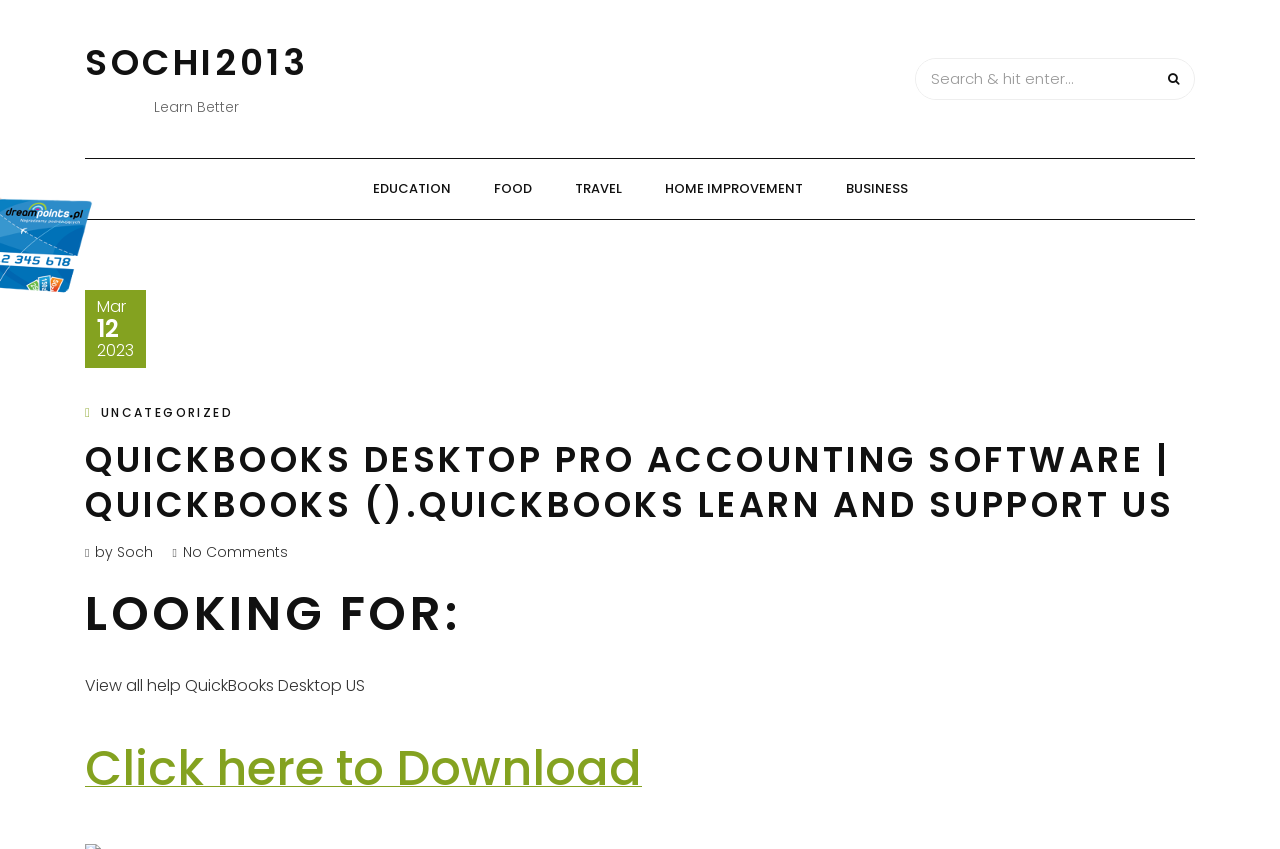Based on the description "name="s" placeholder="Search & hit enter..."", find the bounding box of the specified UI element.

[0.716, 0.069, 0.902, 0.116]